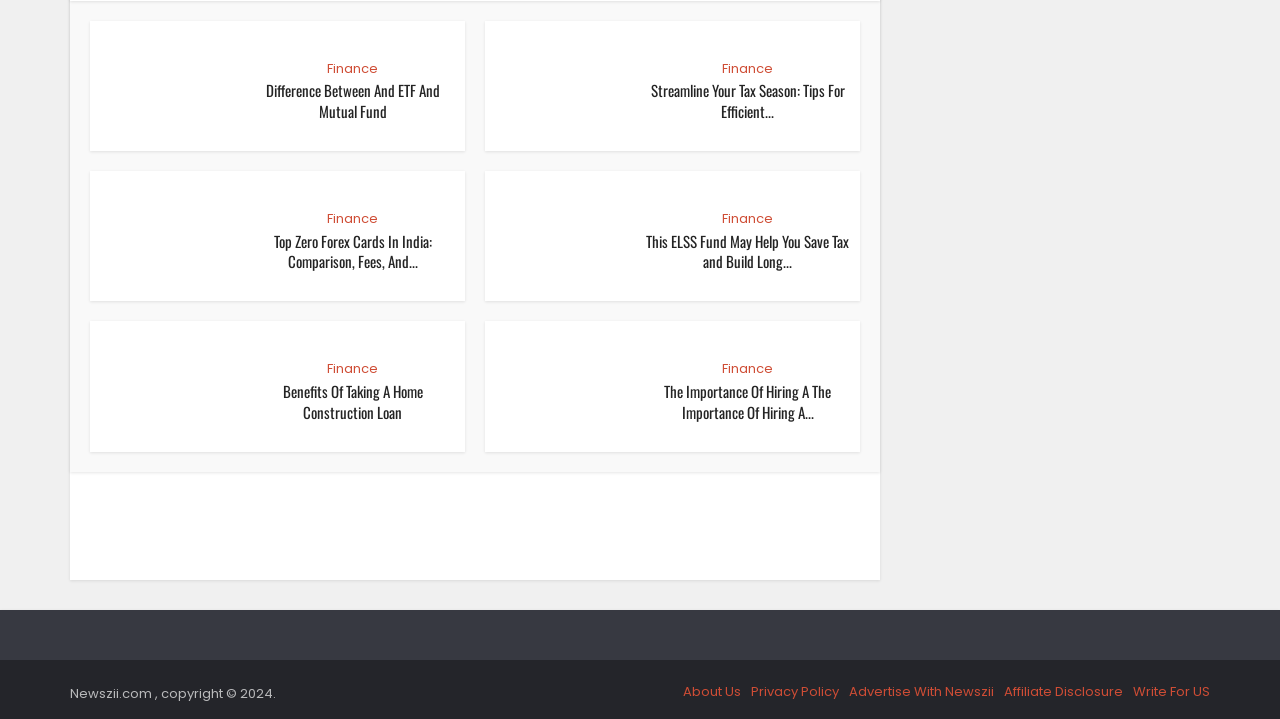Specify the bounding box coordinates for the region that must be clicked to perform the given instruction: "Explore 'Top Zero Forex Cards In India: Comparison, Fees, And...'".

[0.214, 0.32, 0.337, 0.379]